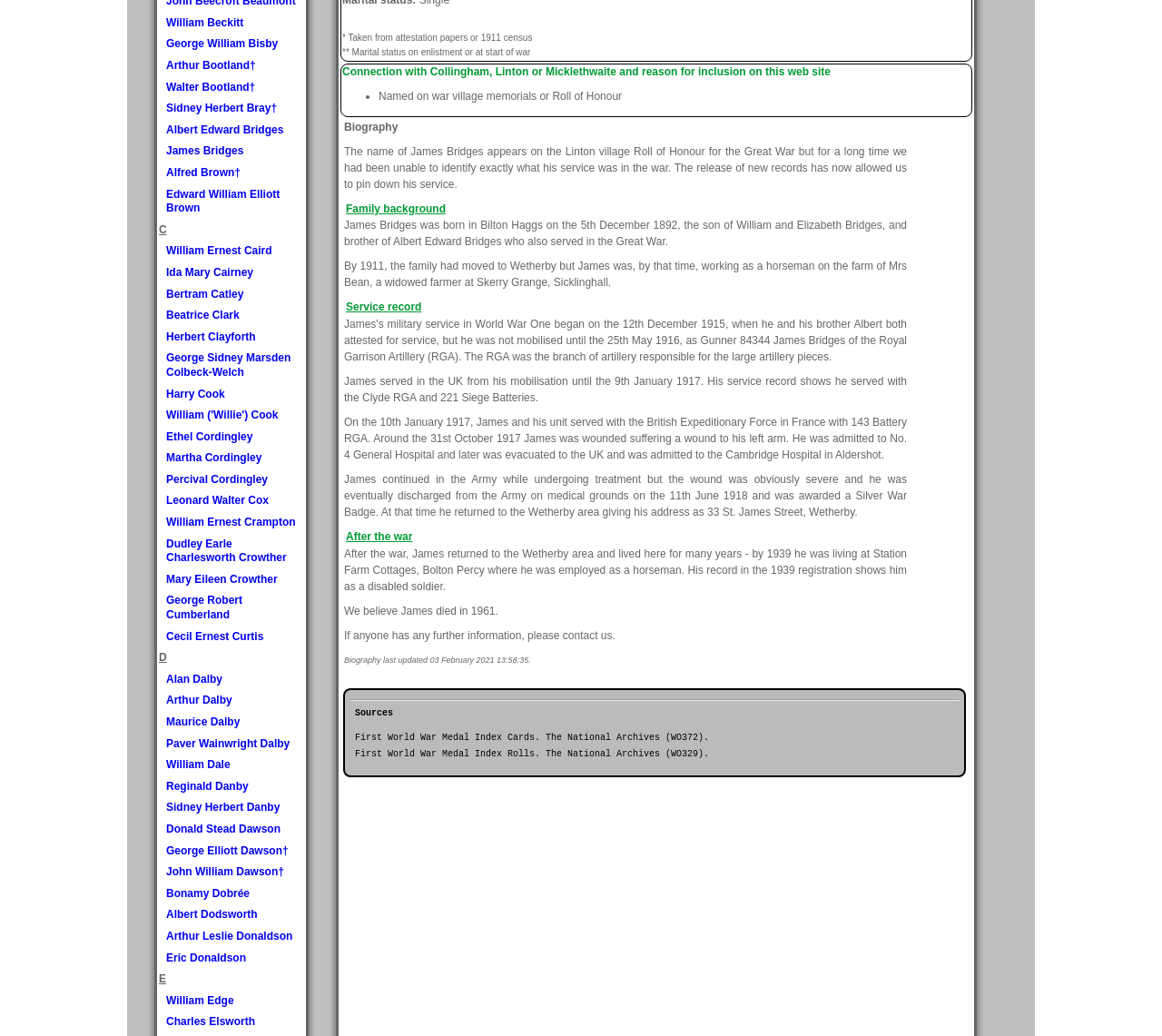Show the bounding box coordinates for the HTML element described as: "Linkedin".

None